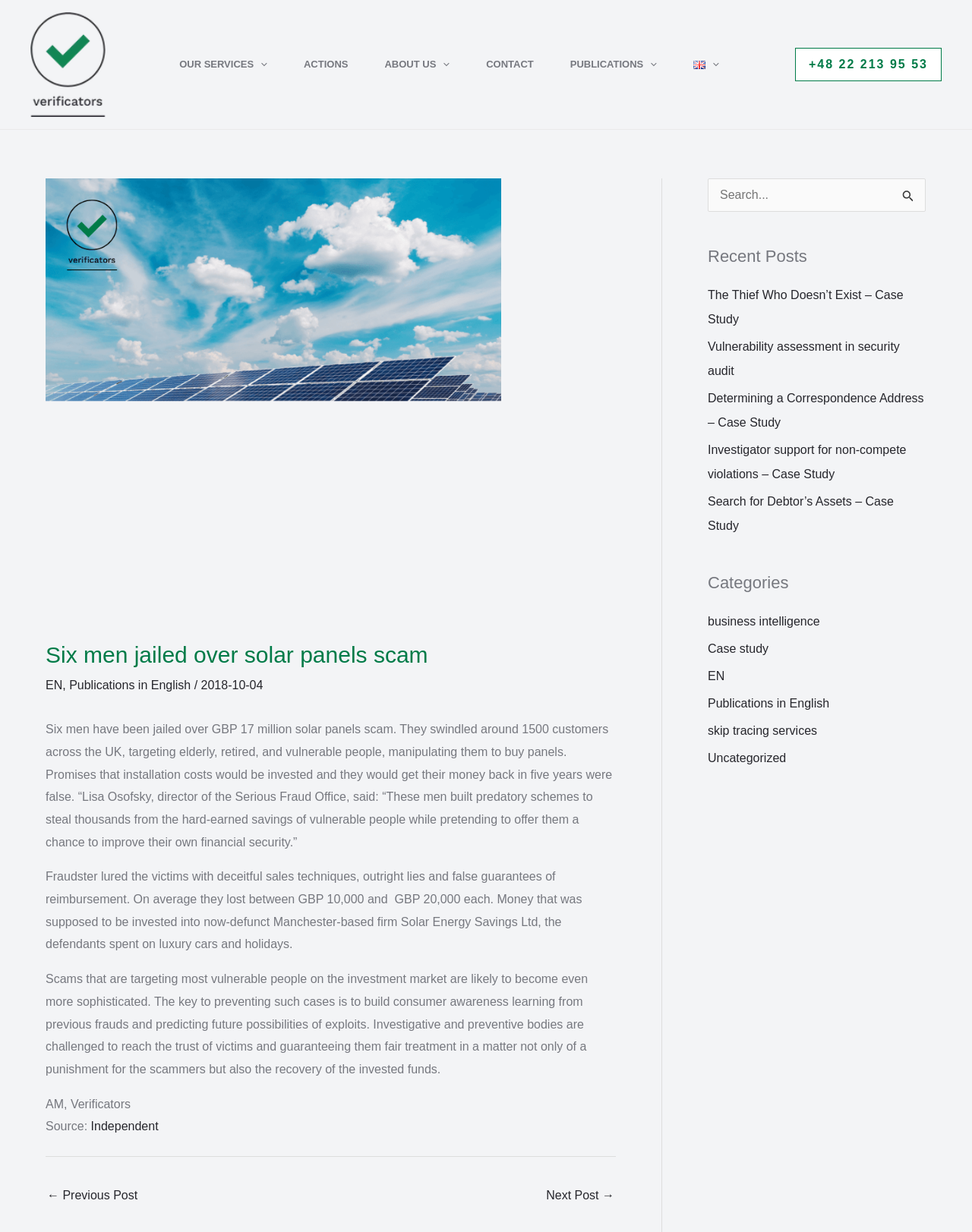Locate the bounding box coordinates of the element that needs to be clicked to carry out the instruction: "Search for something". The coordinates should be given as four float numbers ranging from 0 to 1, i.e., [left, top, right, bottom].

[0.728, 0.145, 0.952, 0.172]